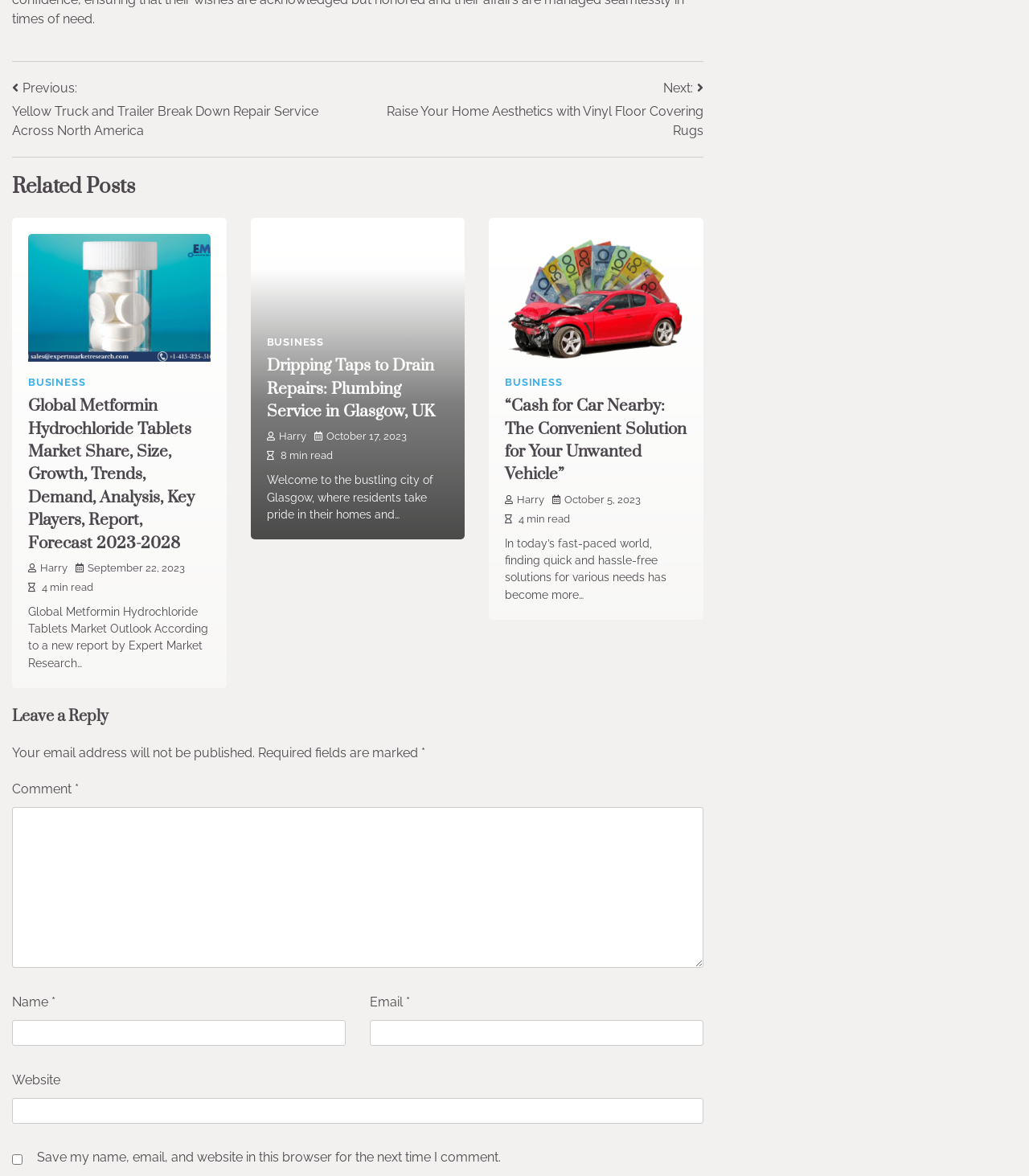Find the bounding box coordinates of the element to click in order to complete the given instruction: "Click on the 'Next' link."

[0.348, 0.066, 0.684, 0.119]